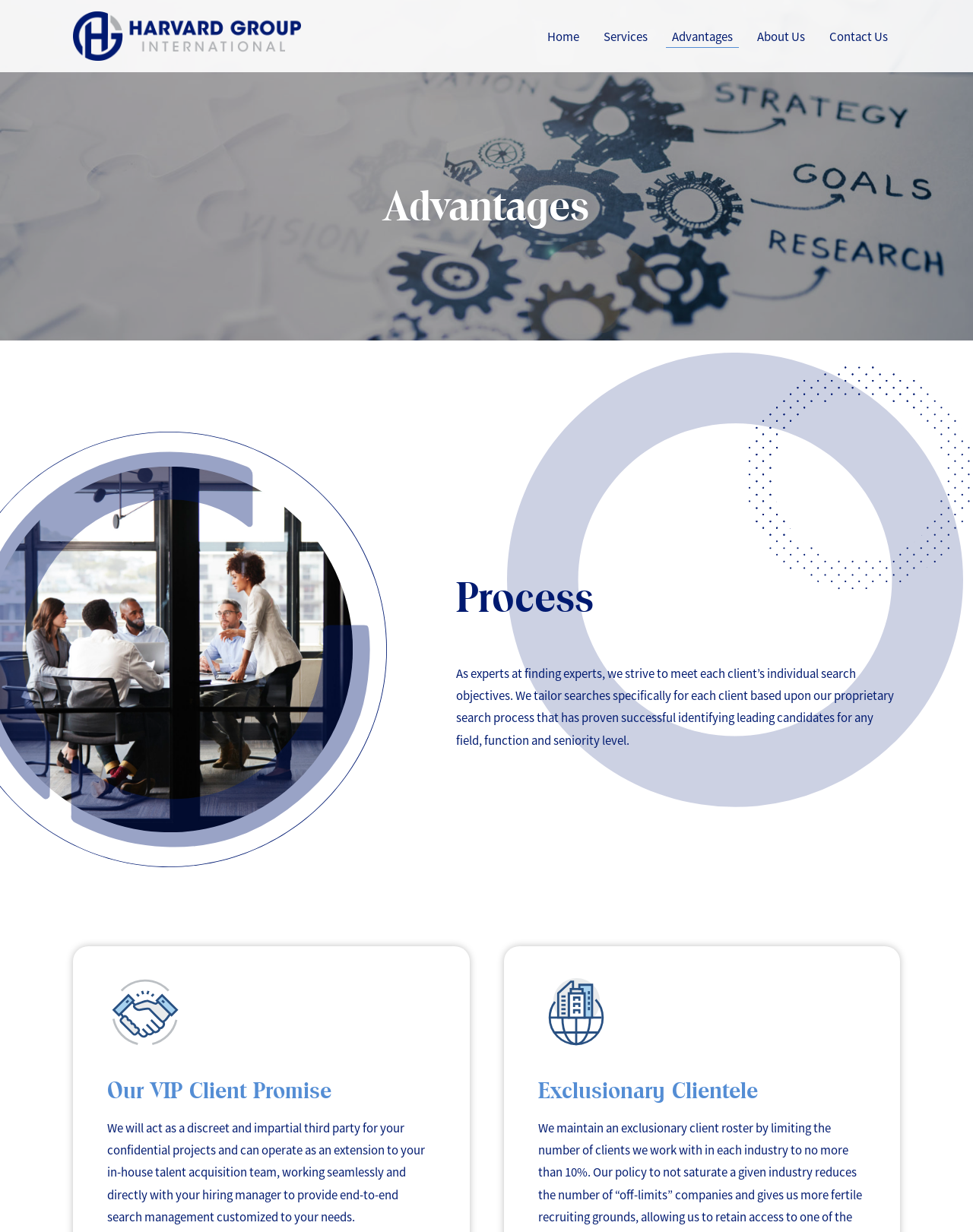How many links are in the top navigation bar?
Please answer the question with a detailed and comprehensive explanation.

The top navigation bar contains links to 'Home', 'Services', 'Advantages', 'About Us', and 'Contact Us'. These links are located at the top of the webpage and can be counted to determine the total number of links.